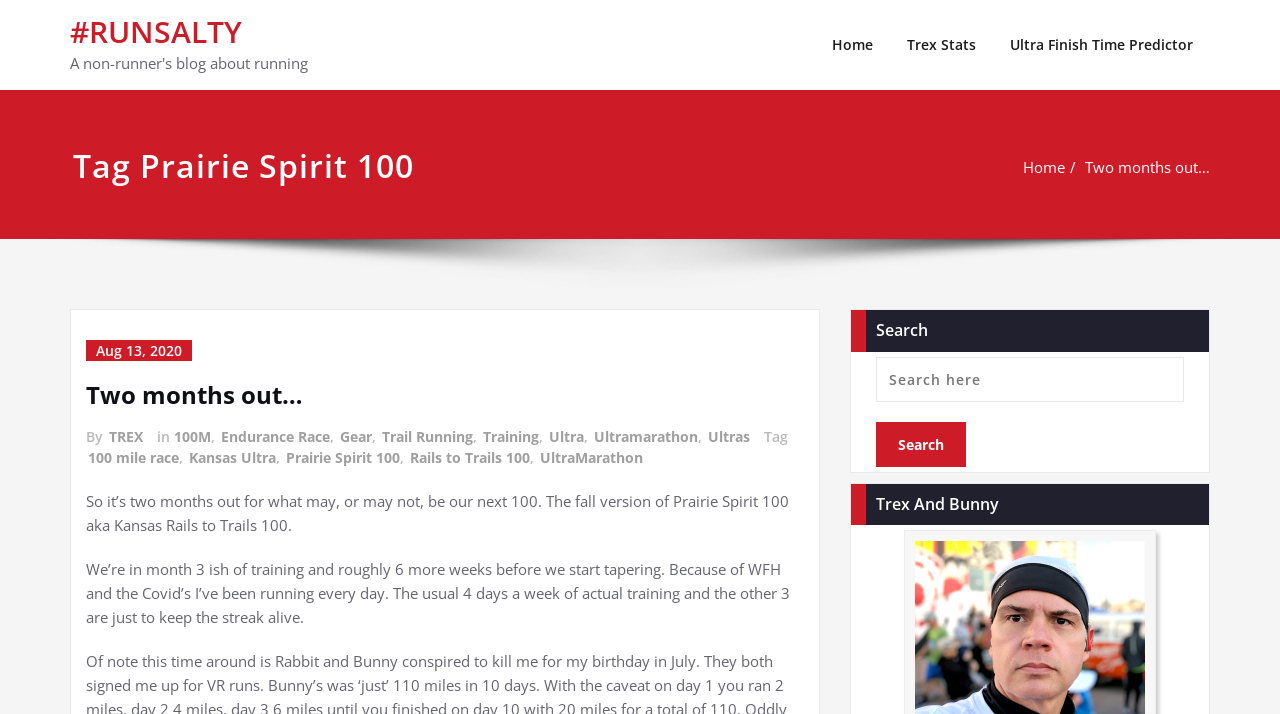Can you show the bounding box coordinates of the region to click on to complete the task described in the instruction: "Read the post titled Two months out…"?

[0.848, 0.22, 0.945, 0.248]